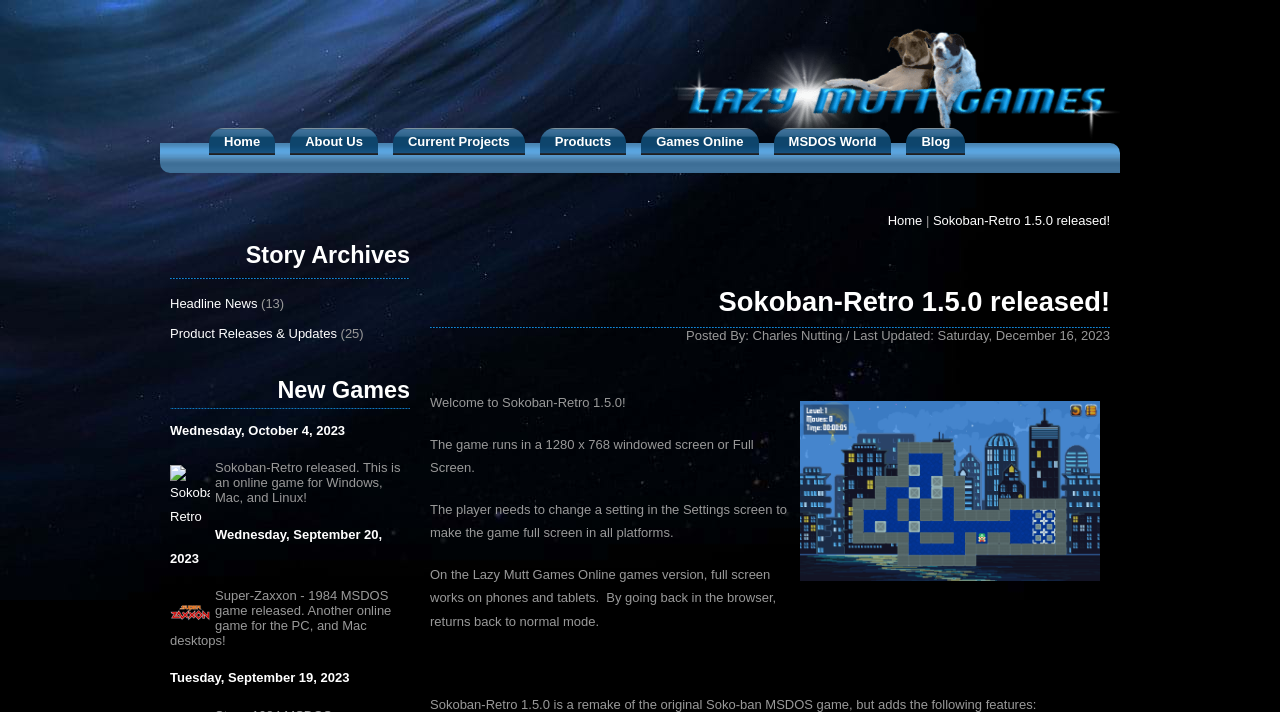What is the name of the company behind the game?
Please provide a comprehensive answer based on the information in the image.

The question can be answered by looking at the image with the text 'Lazy Mutt Games' which is likely the logo of the company behind the game.